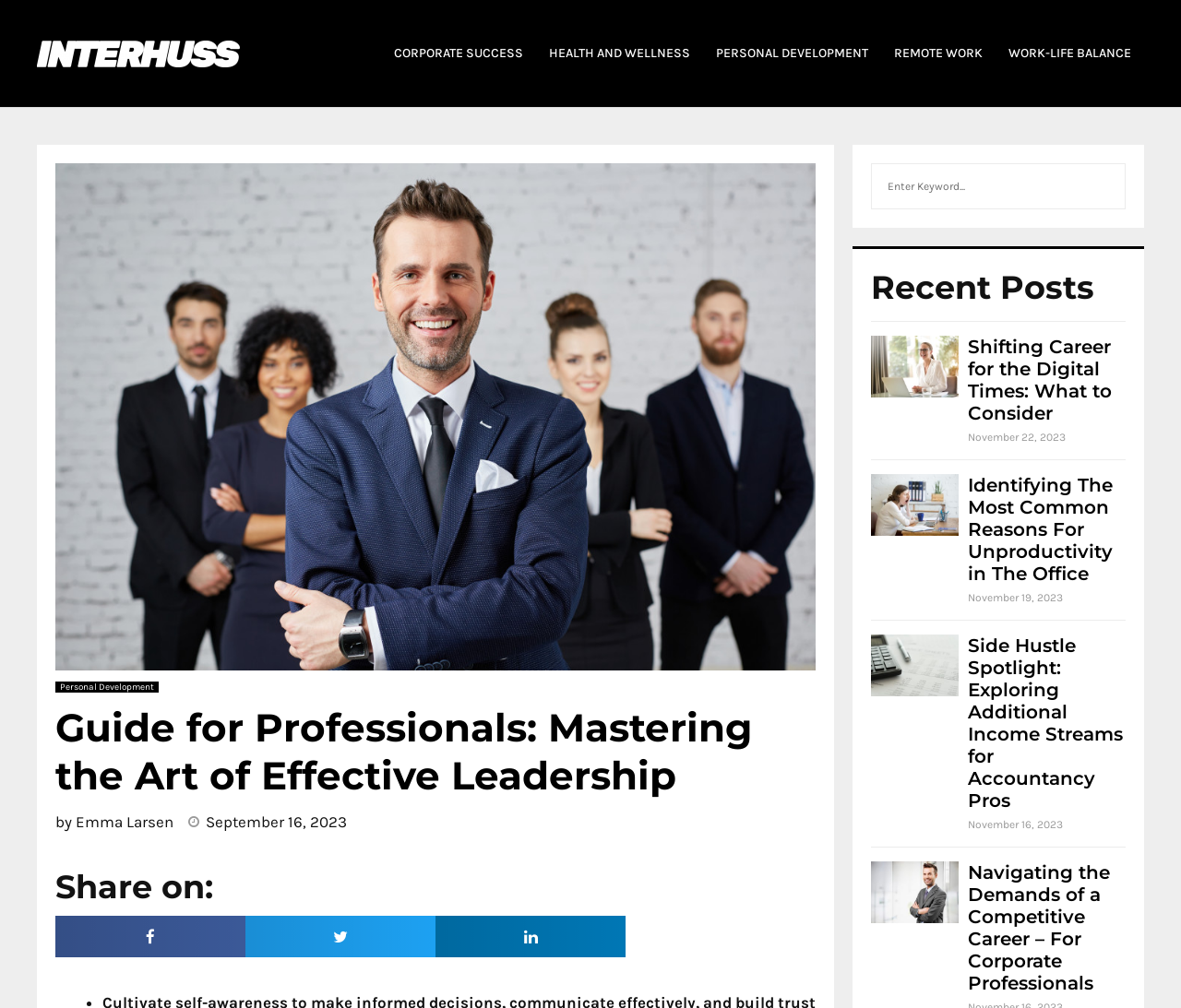Locate the bounding box coordinates of the clickable area needed to fulfill the instruction: "Read the article 'Shifting Career for the Digital Times: What to Consider'".

[0.82, 0.333, 0.953, 0.421]